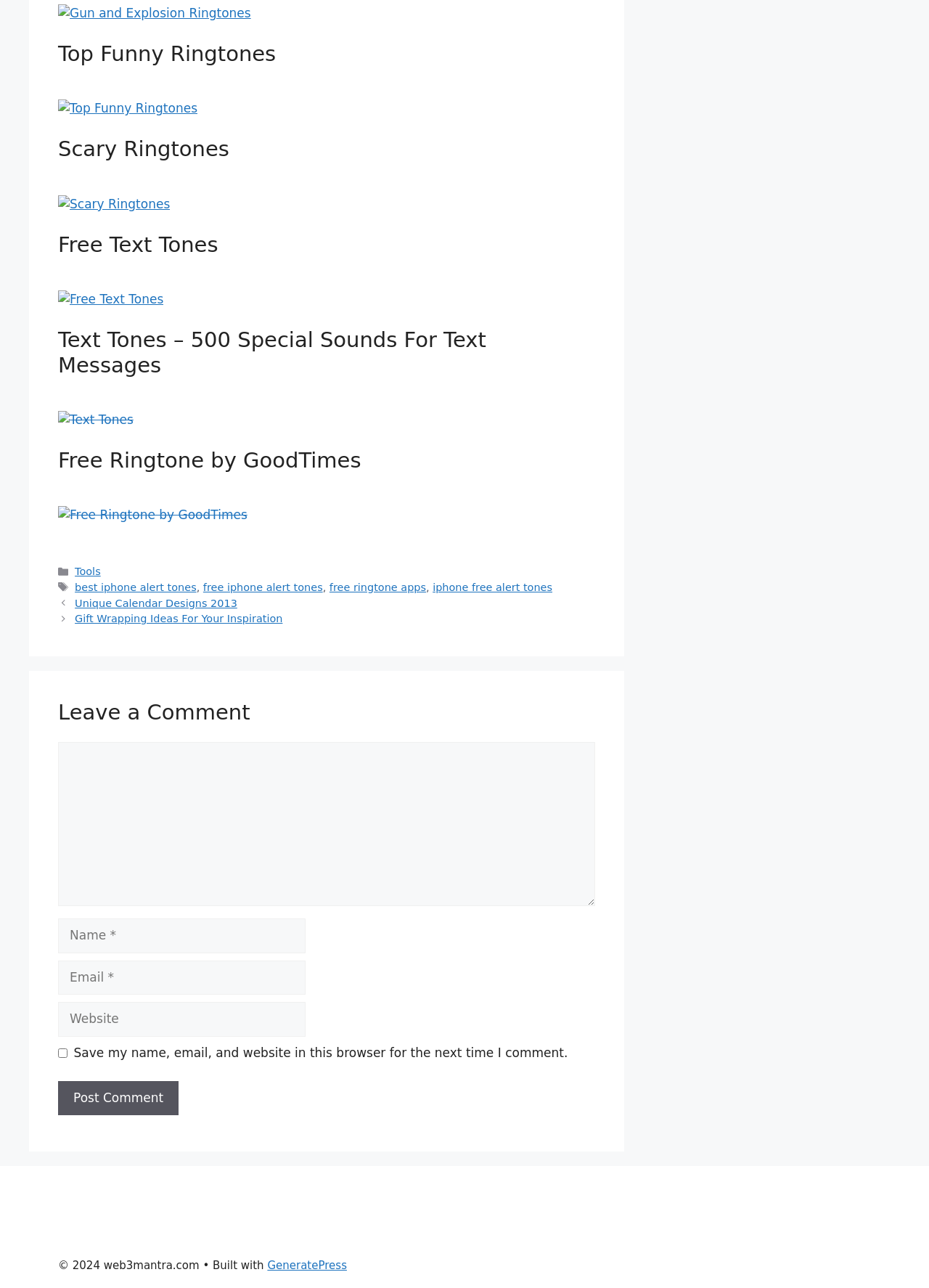Use a single word or phrase to answer the question: What is the copyright year of the webpage?

2024